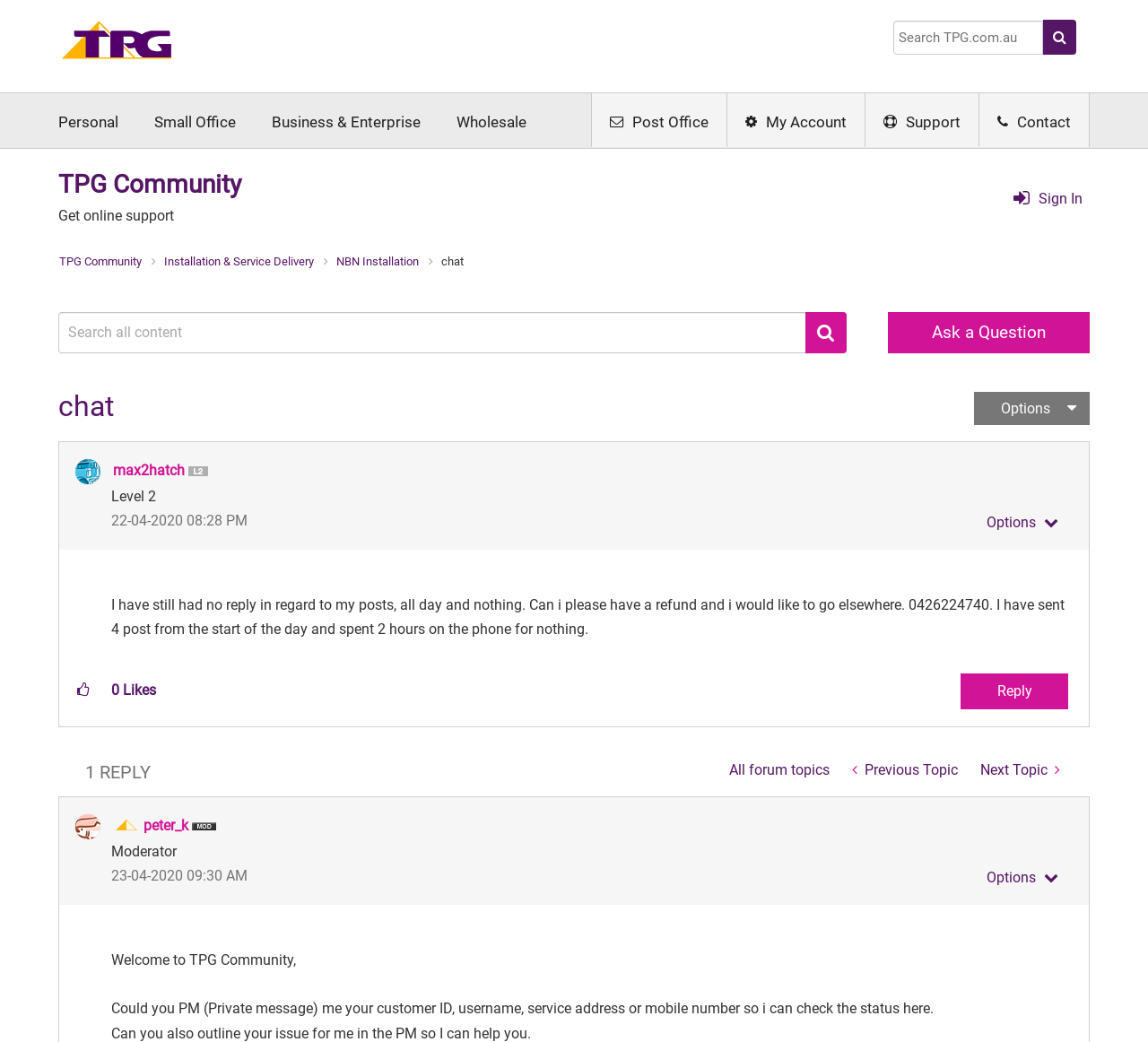Answer the question below using just one word or a short phrase: 
What is the purpose of the button with the text 'Search'?

To search the webpage